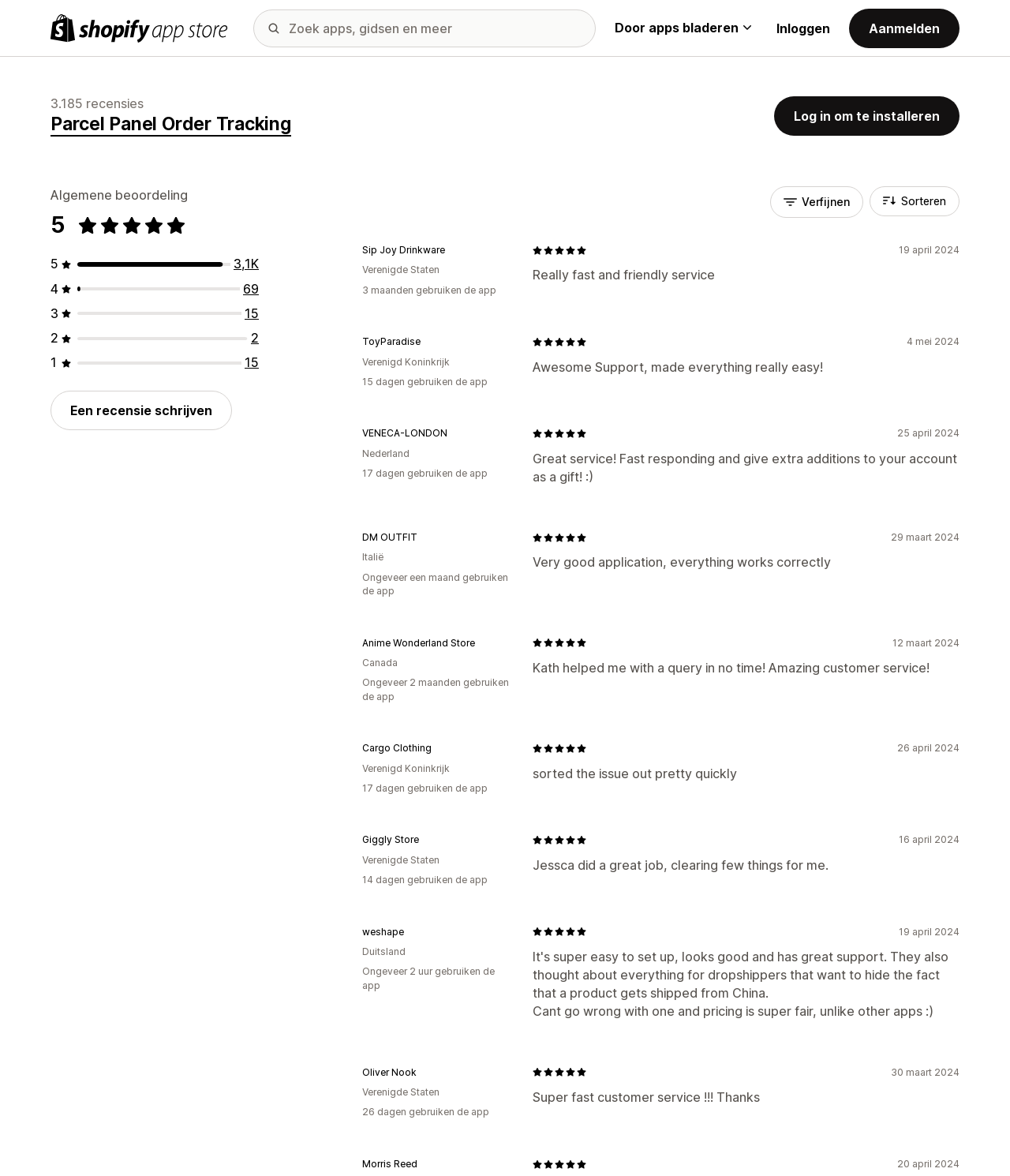Please identify the coordinates of the bounding box that should be clicked to fulfill this instruction: "Click the 'Log in om te installeren' button".

[0.766, 0.082, 0.95, 0.115]